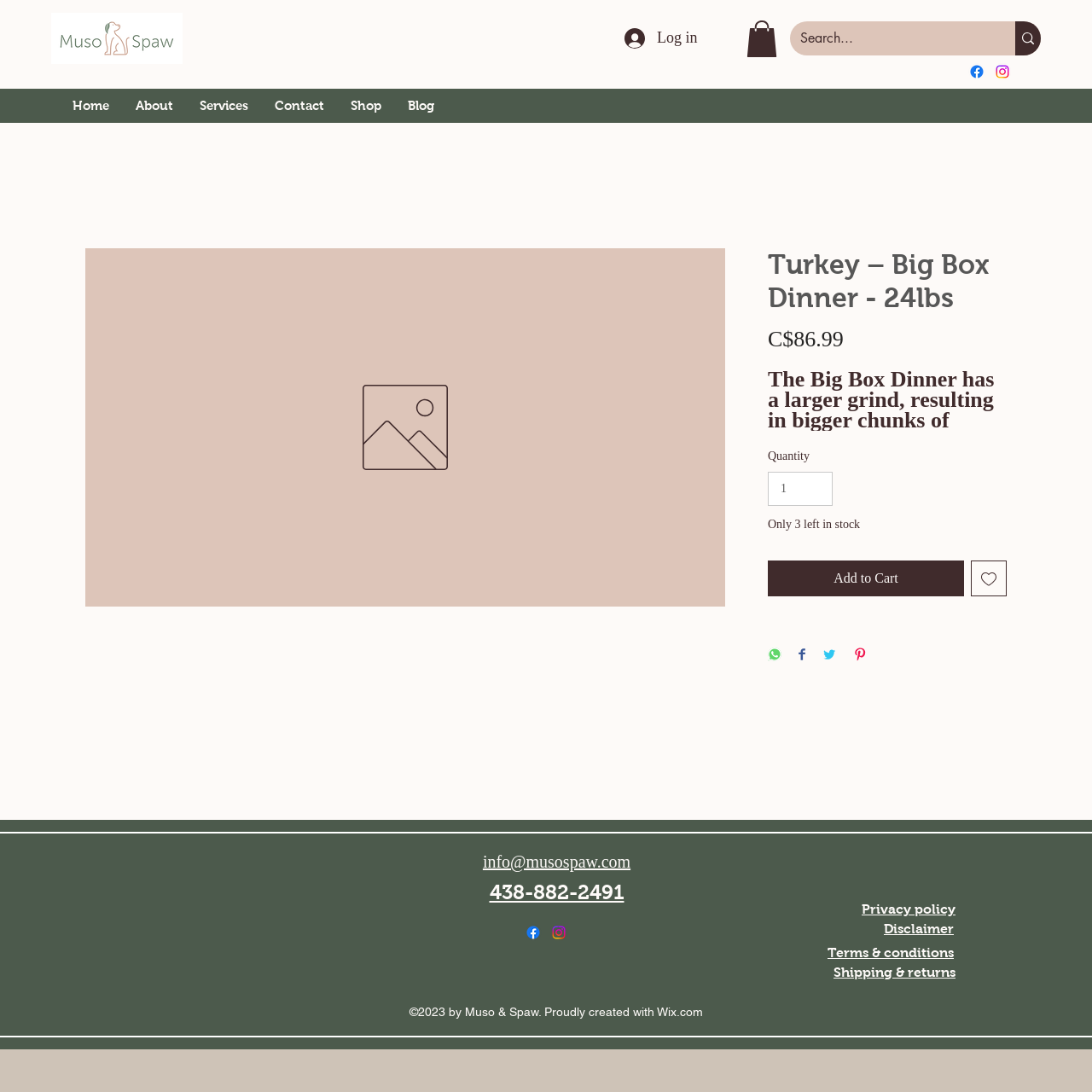How many buttons are in the product information section?
Provide an in-depth and detailed explanation in response to the question.

I found the buttons by looking at the article section of the webpage, where the product information is displayed. There are five buttons: 'Add to Cart', 'Add to Wishlist', 'Share on WhatsApp', 'Share on Facebook', and 'Share on Twitter'.